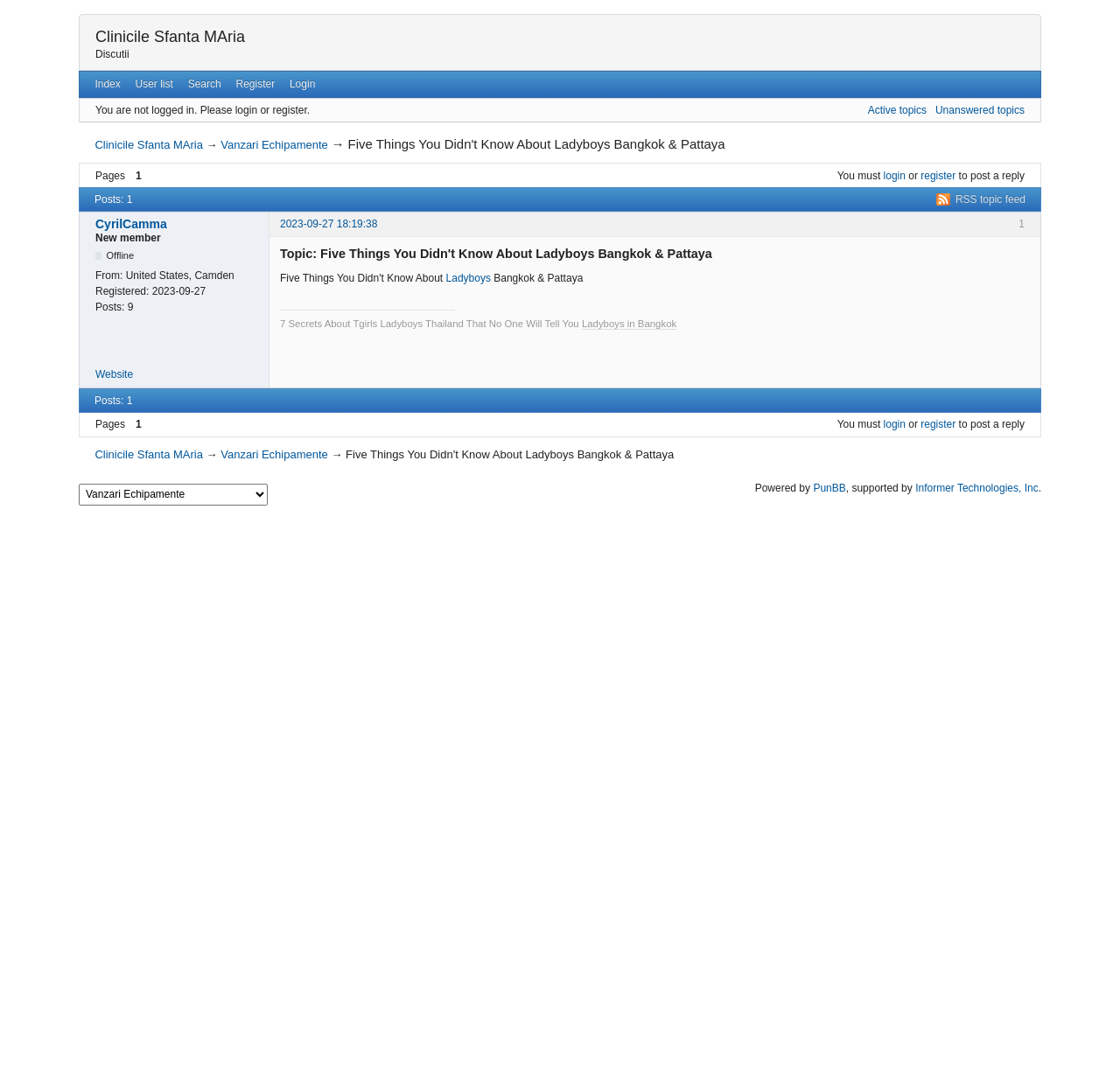Provide the bounding box coordinates in the format (top-left x, top-left y, bottom-right x, bottom-right y). All values are floating point numbers between 0 and 1. Determine the bounding box coordinate of the UI element described as: Nyssa

None